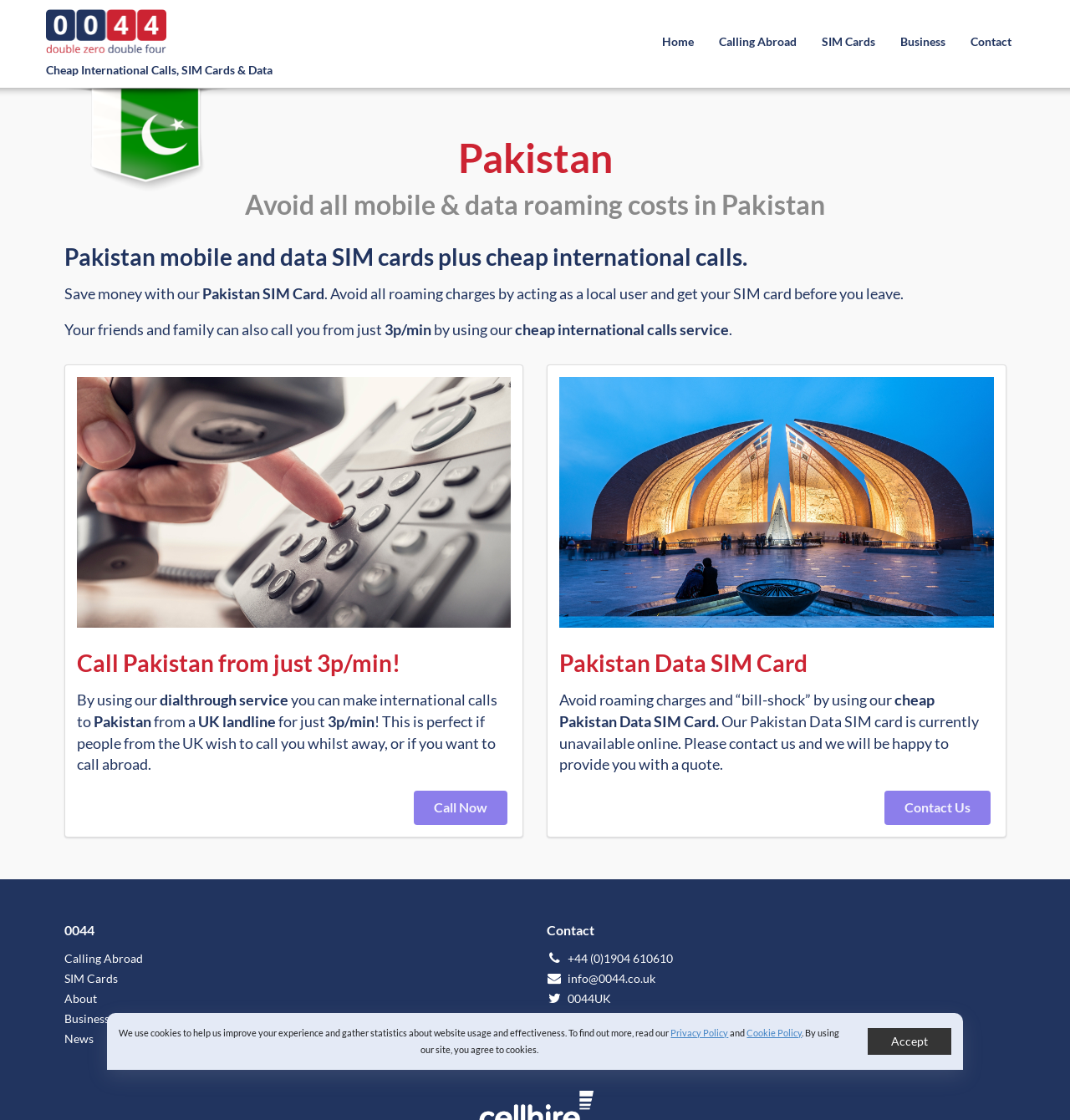How can users make international calls to Pakistan?
Using the image as a reference, answer the question in detail.

According to the webpage, users can make international calls to Pakistan using the dialthrough service offered by this website. This service allows users to make calls to Pakistan from a UK landline for just 3p/min.